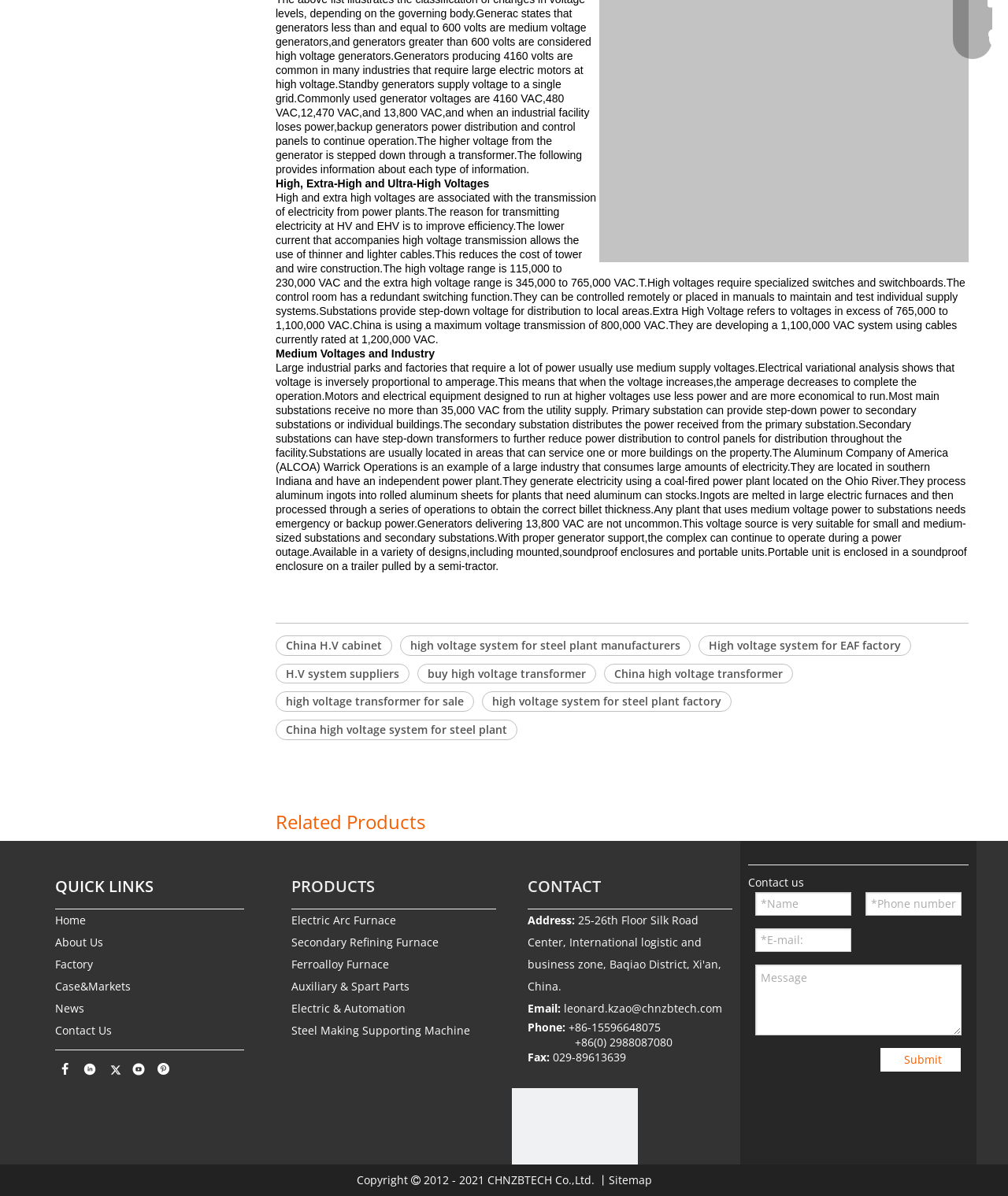Please find the bounding box coordinates in the format (top-left x, top-left y, bottom-right x, bottom-right y) for the given element description. Ensure the coordinates are floating point numbers between 0 and 1. Description: Ferroalloy Furnace

[0.289, 0.8, 0.386, 0.812]